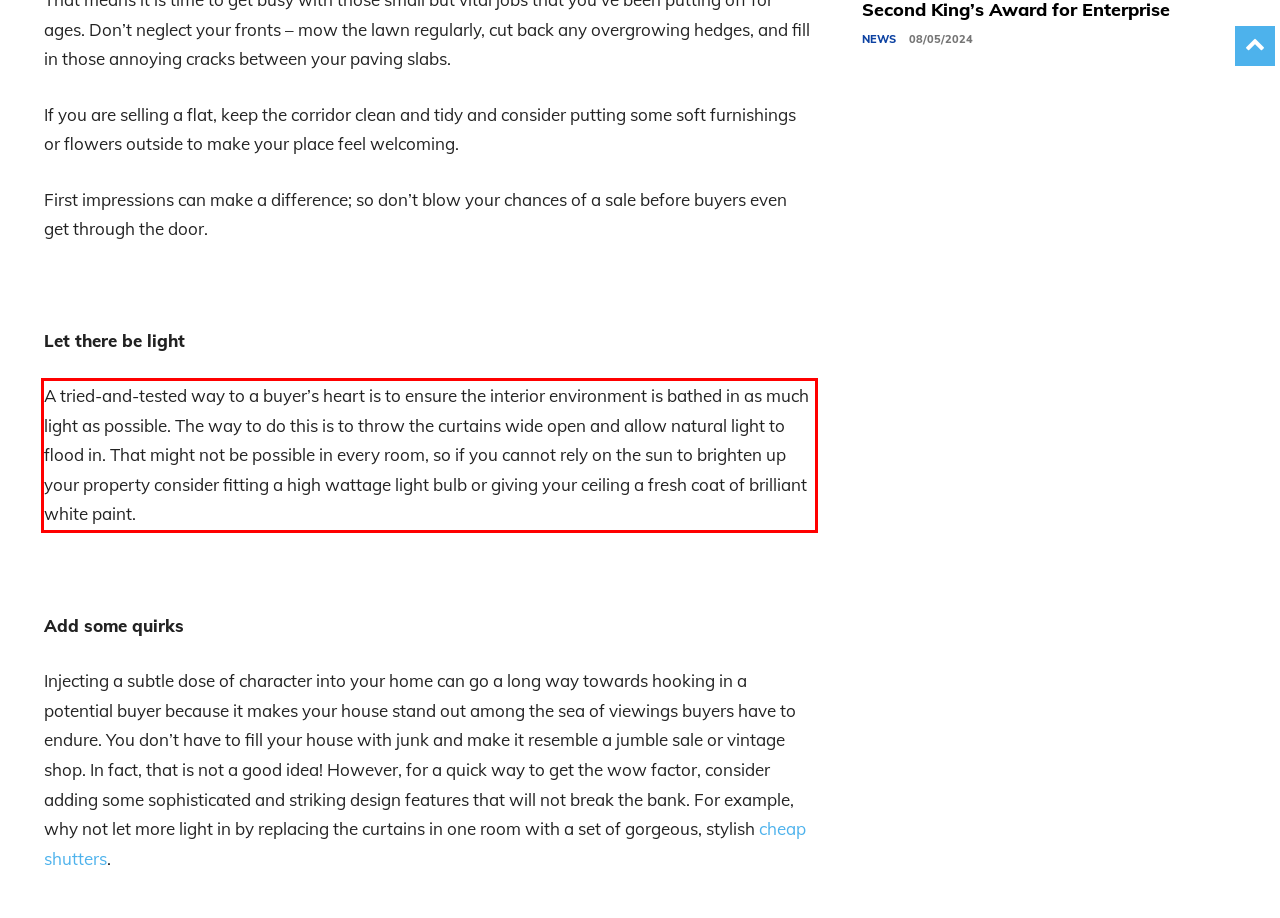You have a screenshot of a webpage where a UI element is enclosed in a red rectangle. Perform OCR to capture the text inside this red rectangle.

A tried-and-tested way to a buyer’s heart is to ensure the interior environment is bathed in as much light as possible. The way to do this is to throw the curtains wide open and allow natural light to flood in. That might not be possible in every room, so if you cannot rely on the sun to brighten up your property consider fitting a high wattage light bulb or giving your ceiling a fresh coat of brilliant white paint.